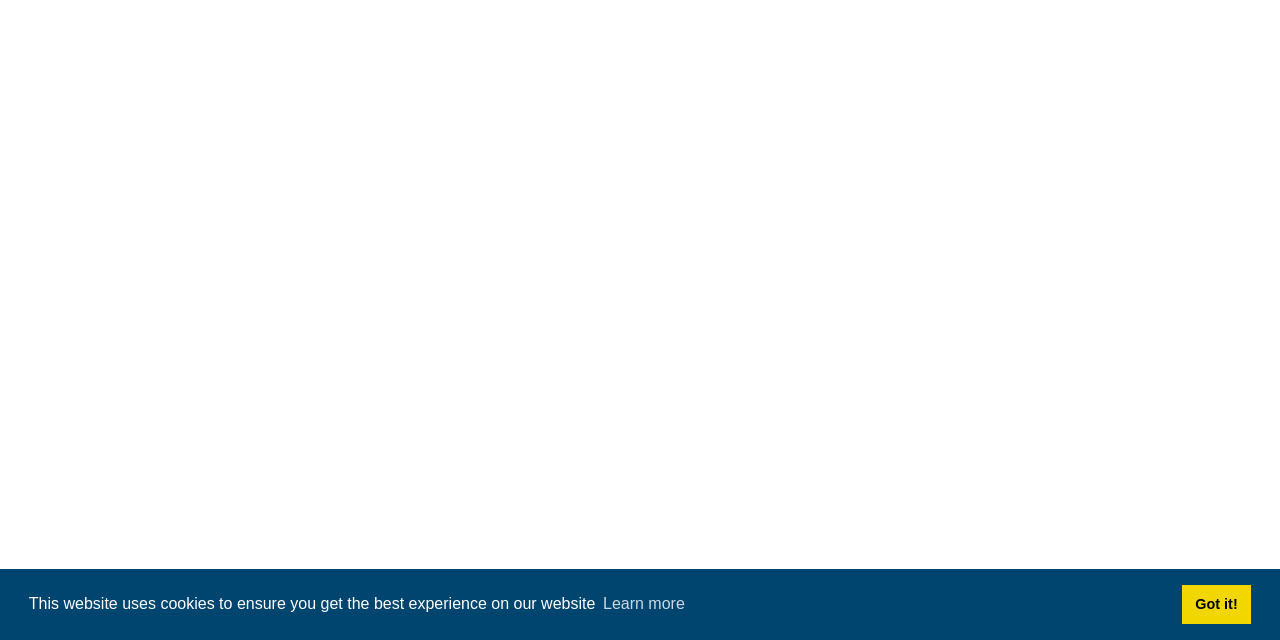Please find the bounding box for the UI element described by: "Learn more".

[0.469, 0.92, 0.538, 0.968]